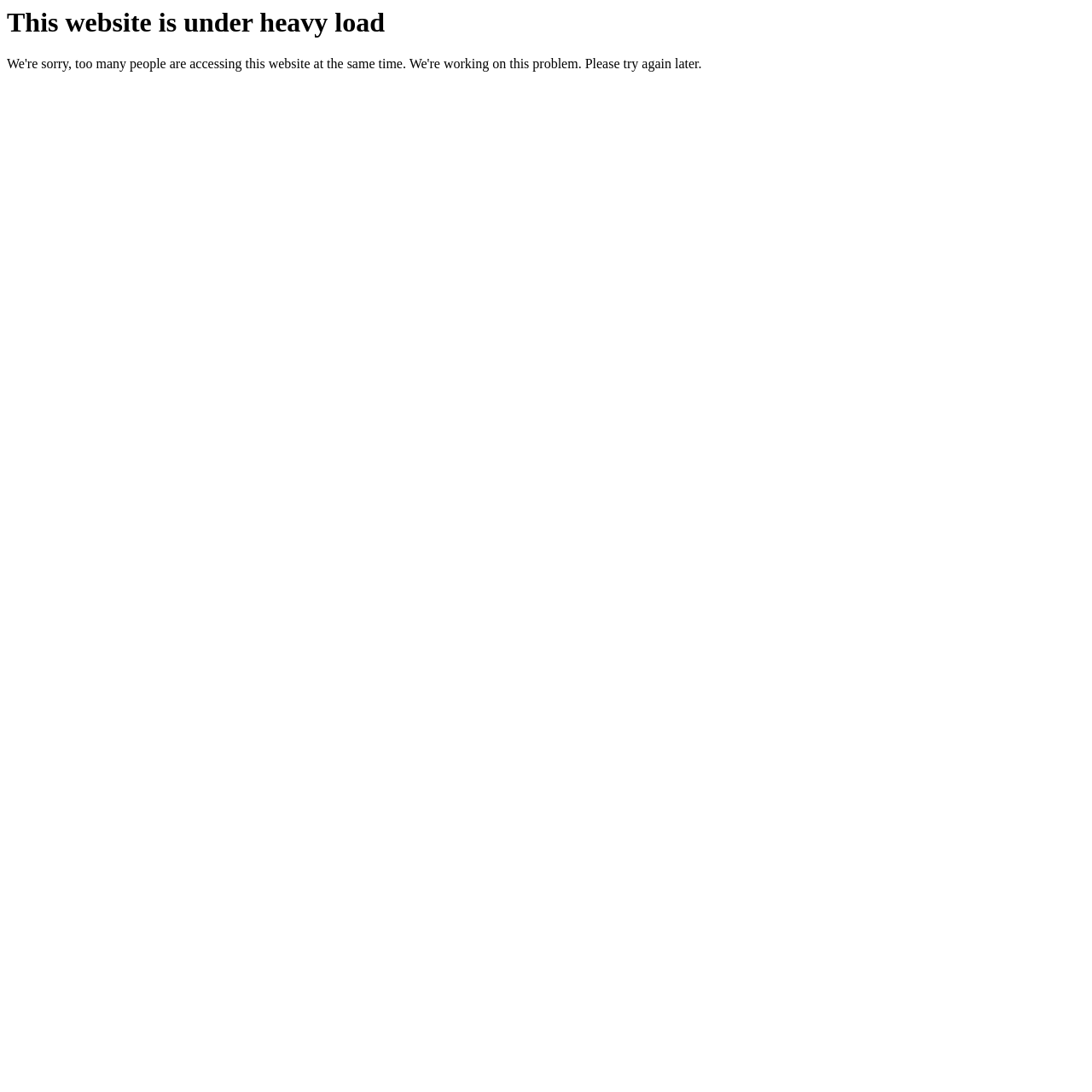Generate the text content of the main heading of the webpage.

This website is under heavy load